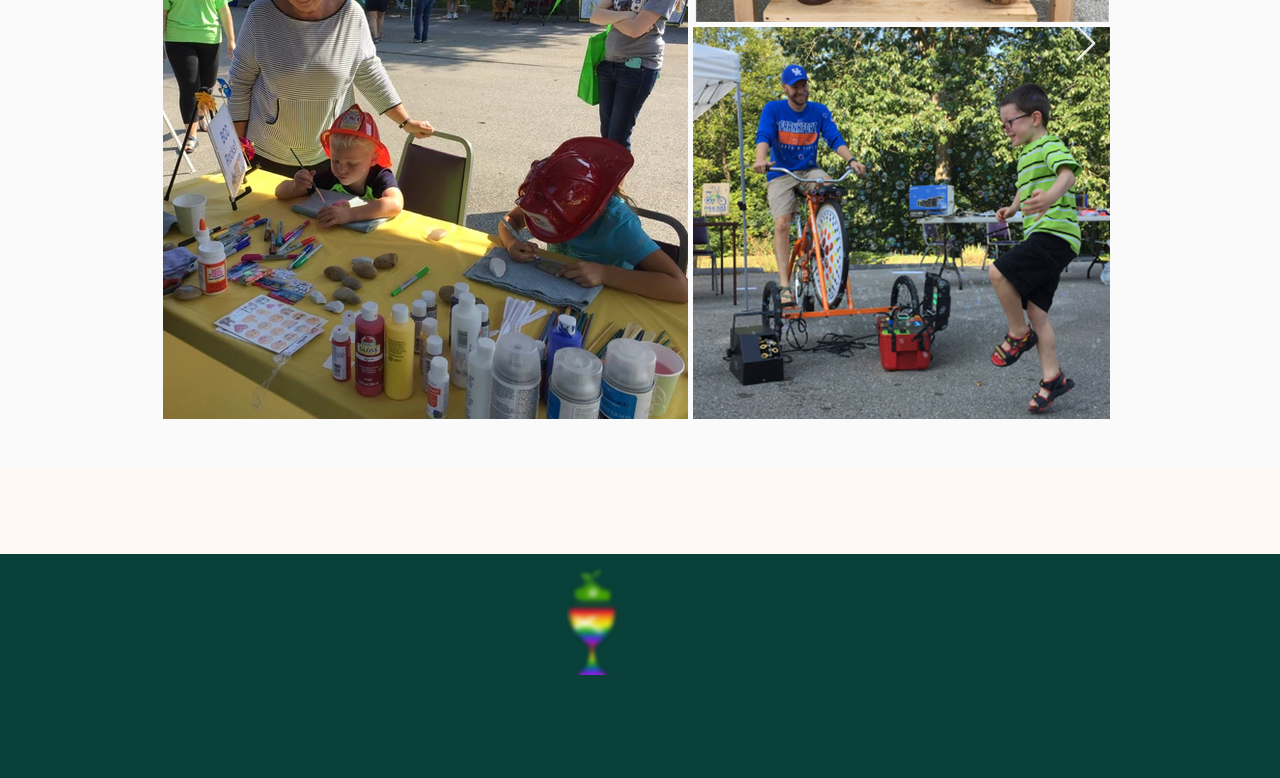What time are services online on Sundays?
Please give a well-detailed answer to the question.

I found the answer by looking at the static text element with the text 'Services online Sundays at 11 a.m.', which indicates that the online services are held at 11 a.m. on Sundays.